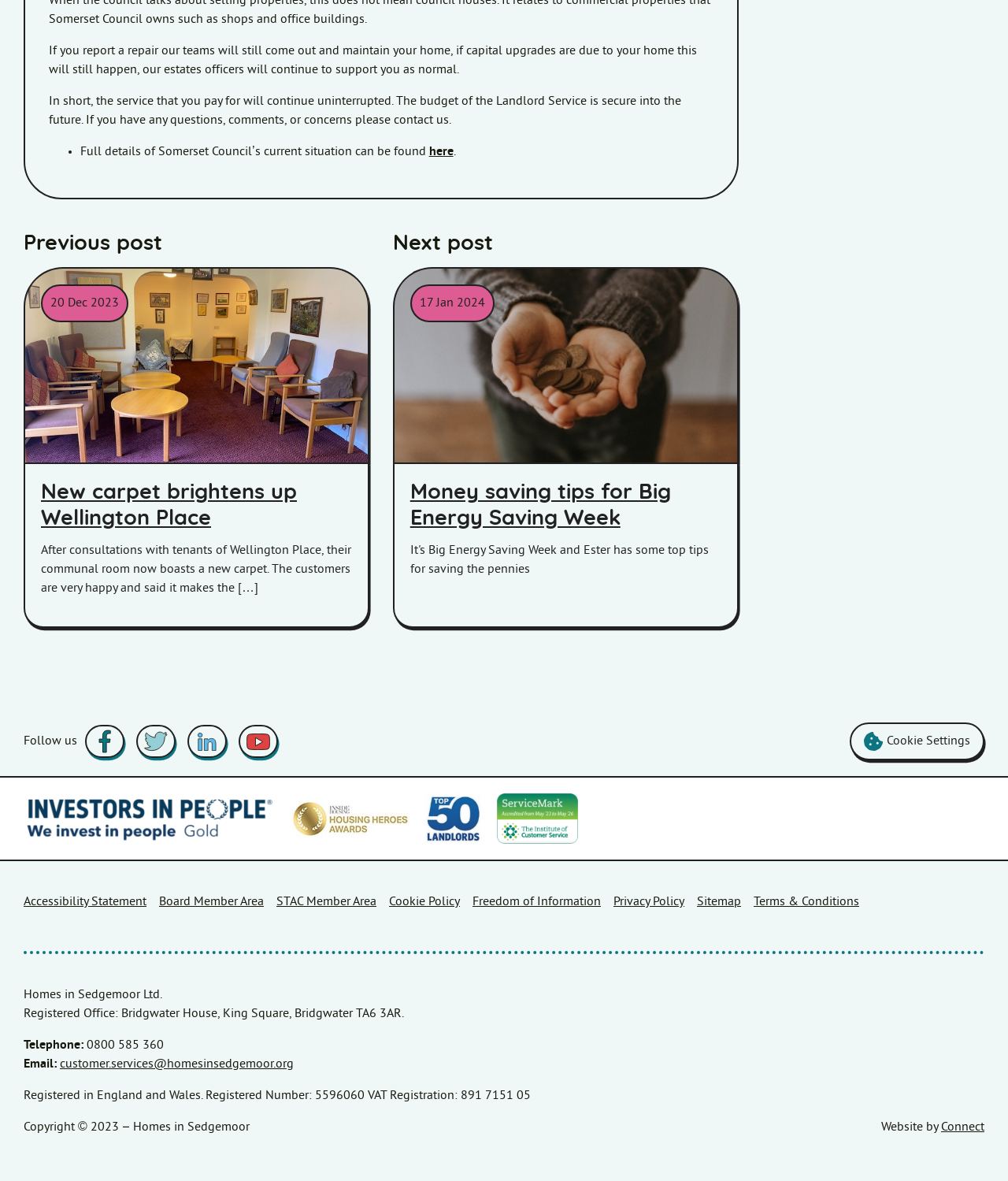Could you provide the bounding box coordinates for the portion of the screen to click to complete this instruction: "View previous post"?

[0.023, 0.196, 0.366, 0.217]